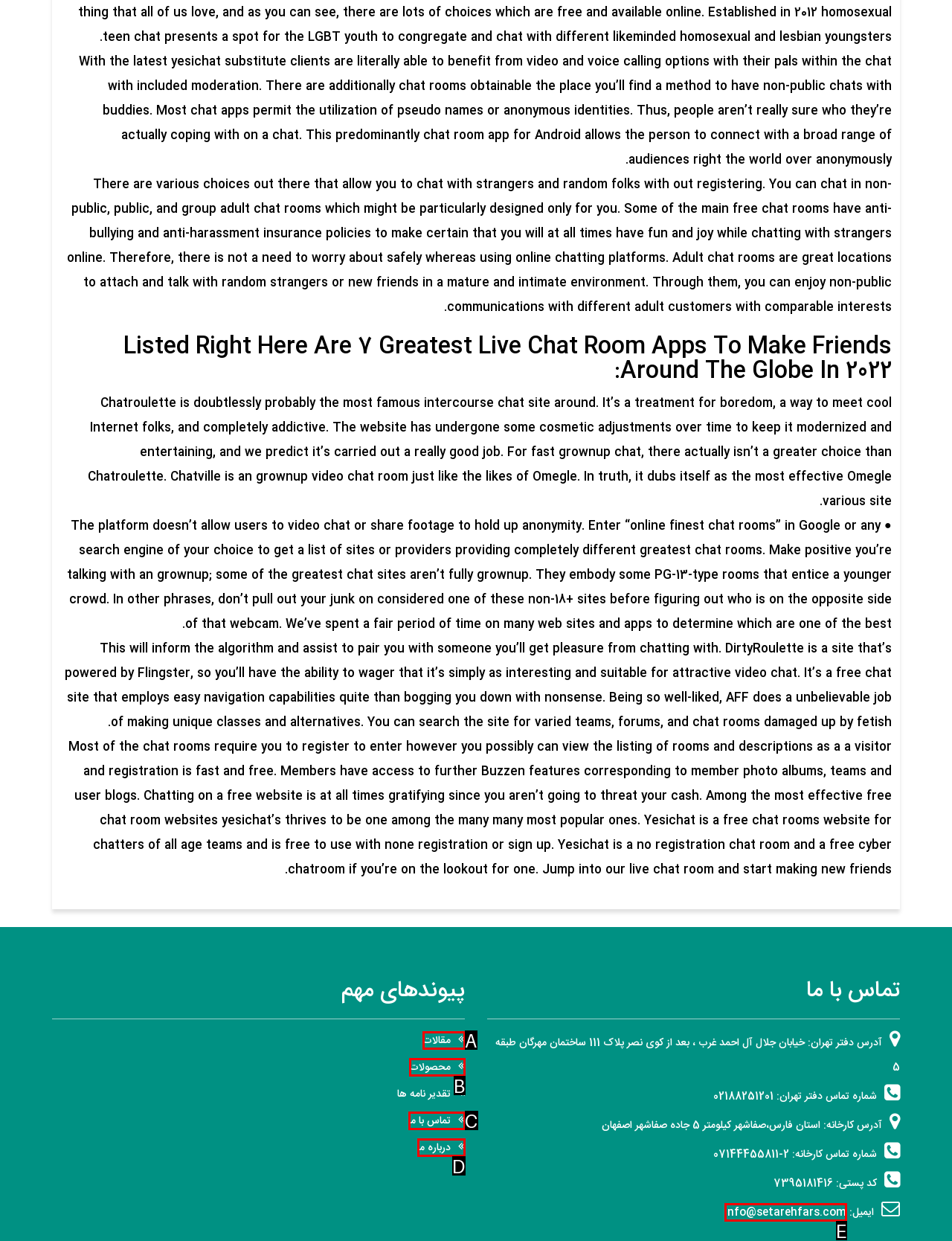Match the option to the description: درباره ما
State the letter of the correct option from the available choices.

D